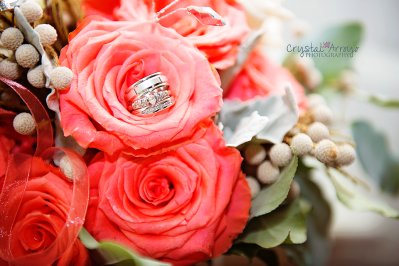What is the shape of the sparkling stone on the ring?
Refer to the screenshot and respond with a concise word or phrase.

diamond